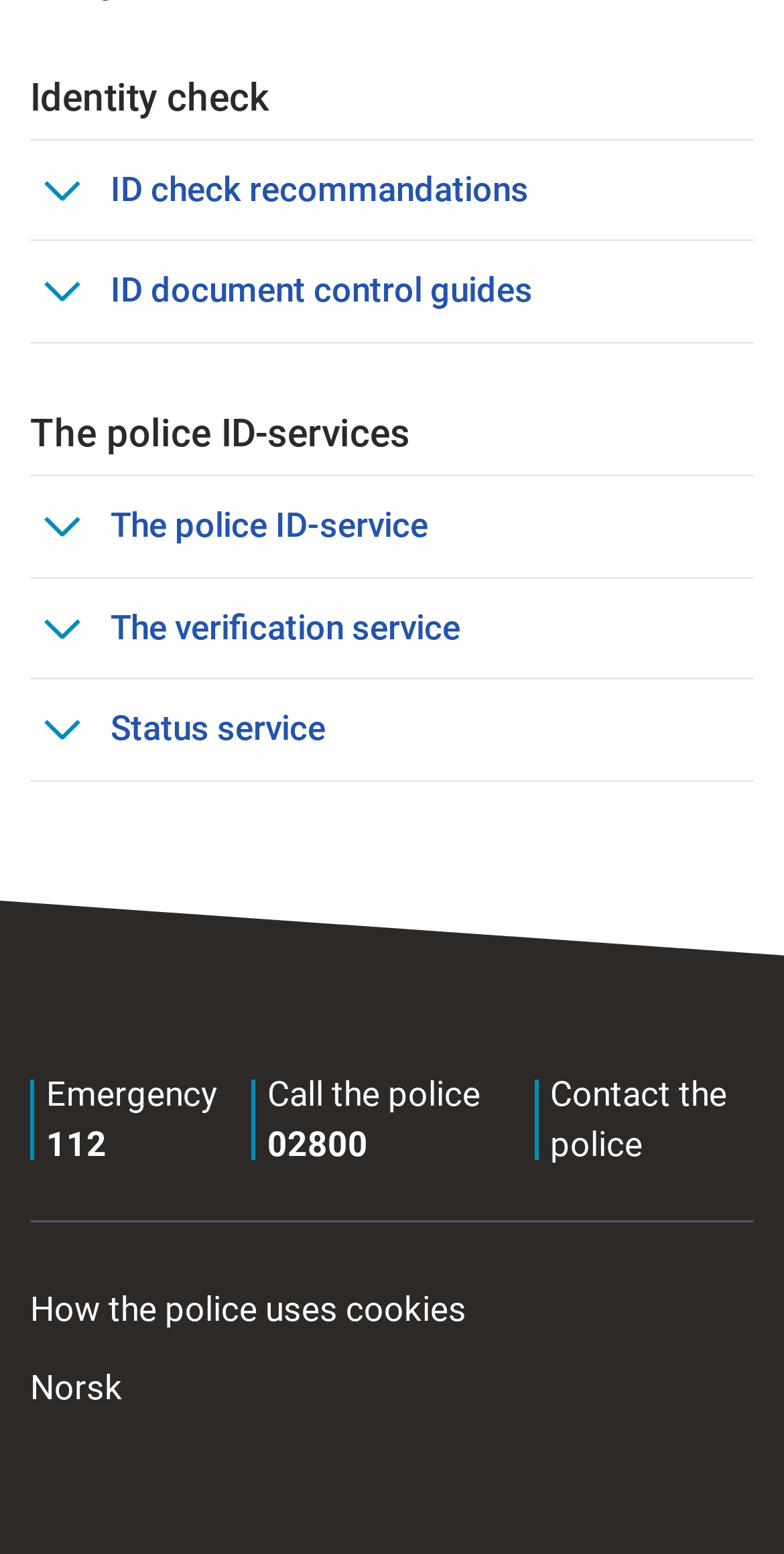Identify the bounding box coordinates of the element that should be clicked to fulfill this task: "Call the police 02800". The coordinates should be provided as four float numbers between 0 and 1, i.e., [left, top, right, bottom].

[0.321, 0.688, 0.643, 0.754]